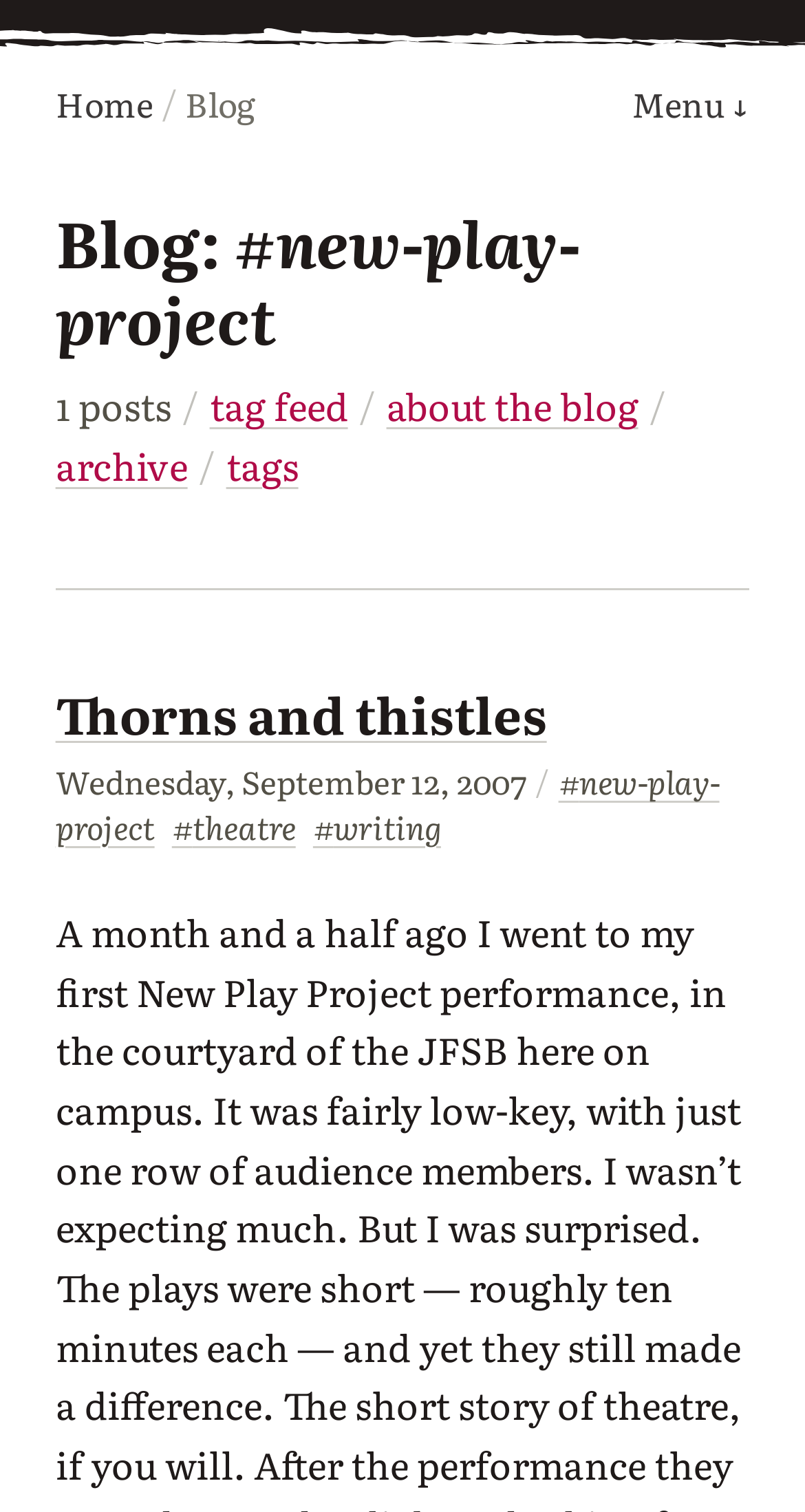Answer the question in a single word or phrase:
What is the name of the blog?

Ben Crowder